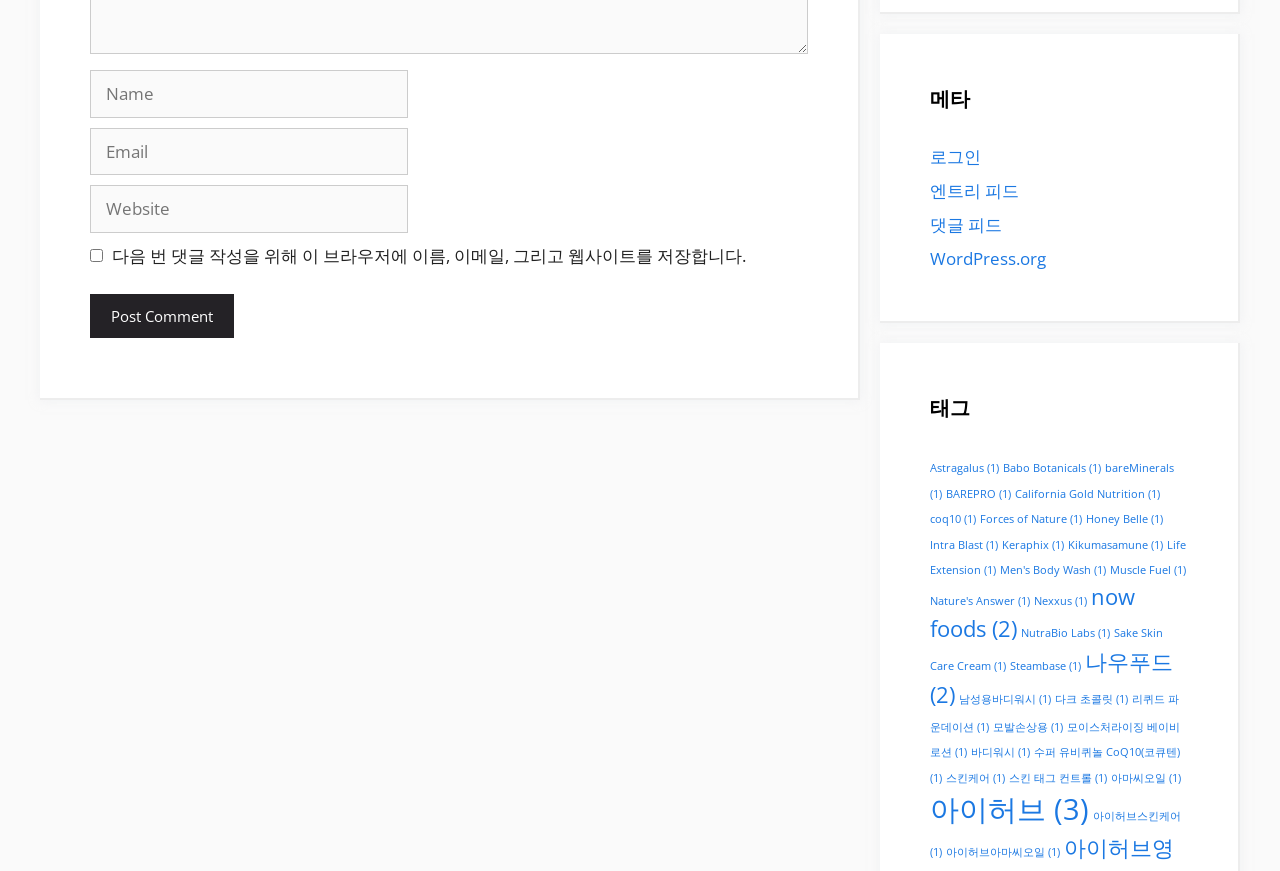Based on the element description "Sake Skin Care Cream (1)", predict the bounding box coordinates of the UI element.

[0.727, 0.719, 0.909, 0.773]